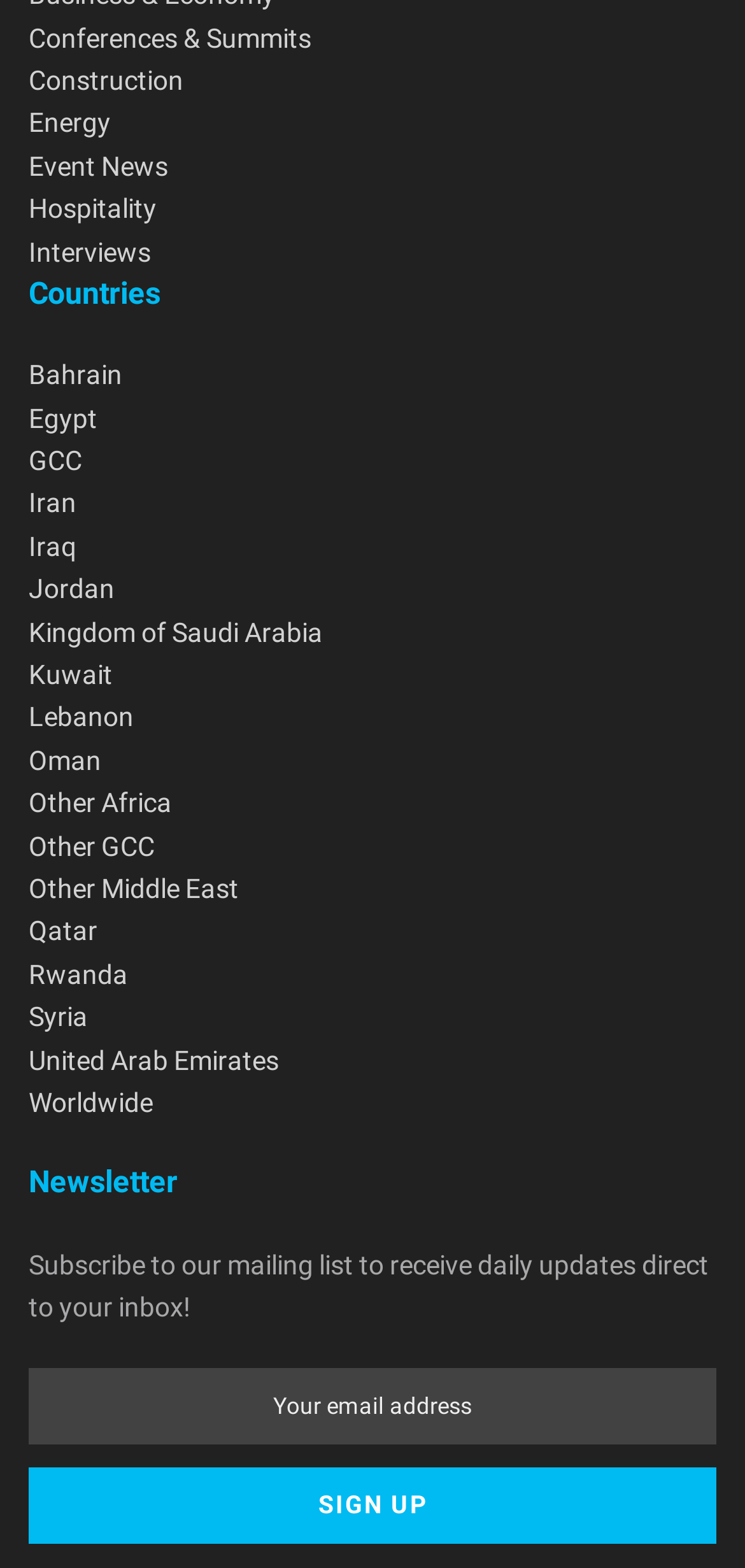Provide a brief response to the question below using a single word or phrase: 
What is the theme of the links in the top section?

Industry categories